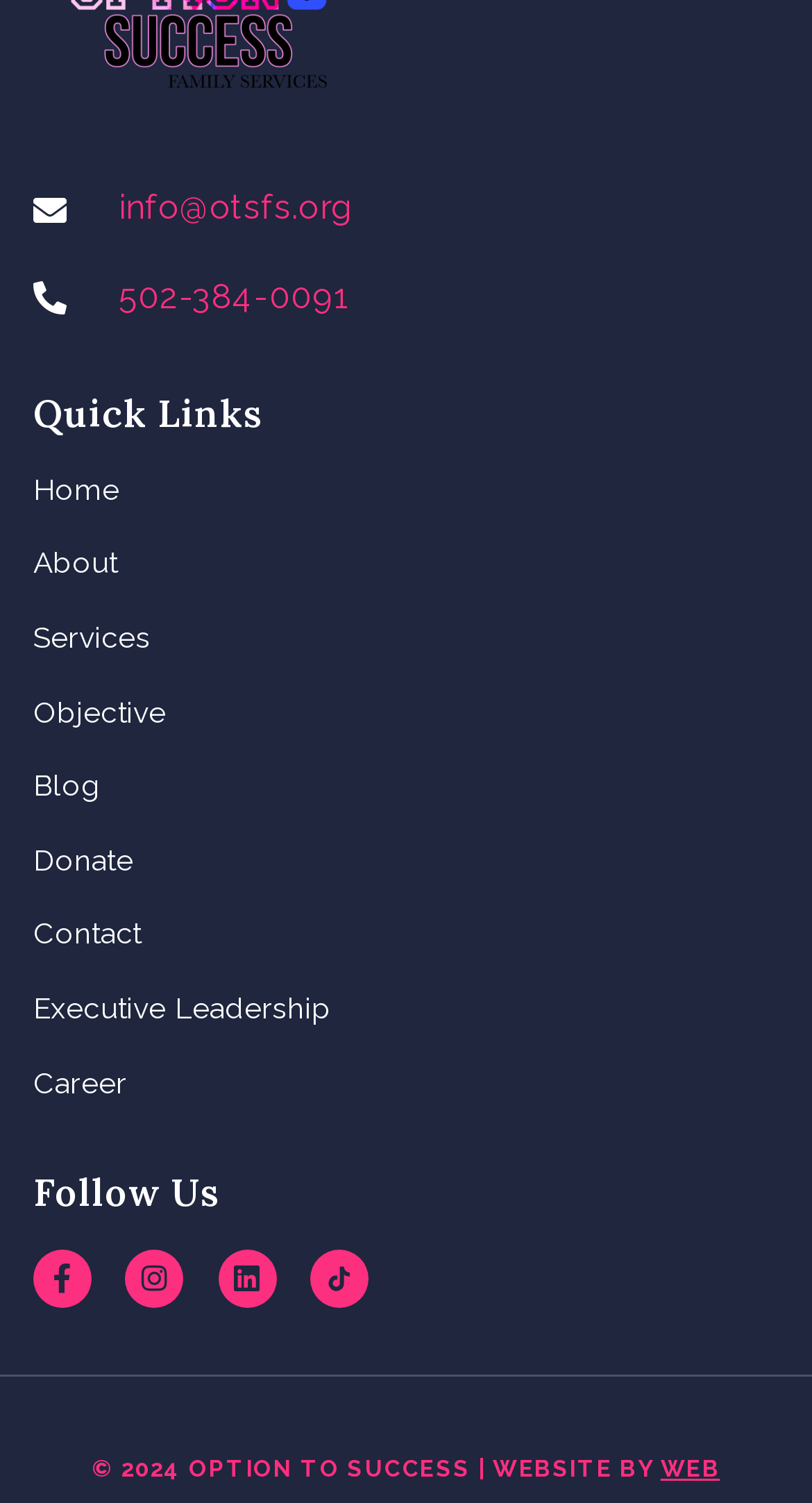Locate the bounding box coordinates of the clickable region to complete the following instruction: "Visit the home page."

[0.041, 0.313, 0.5, 0.34]